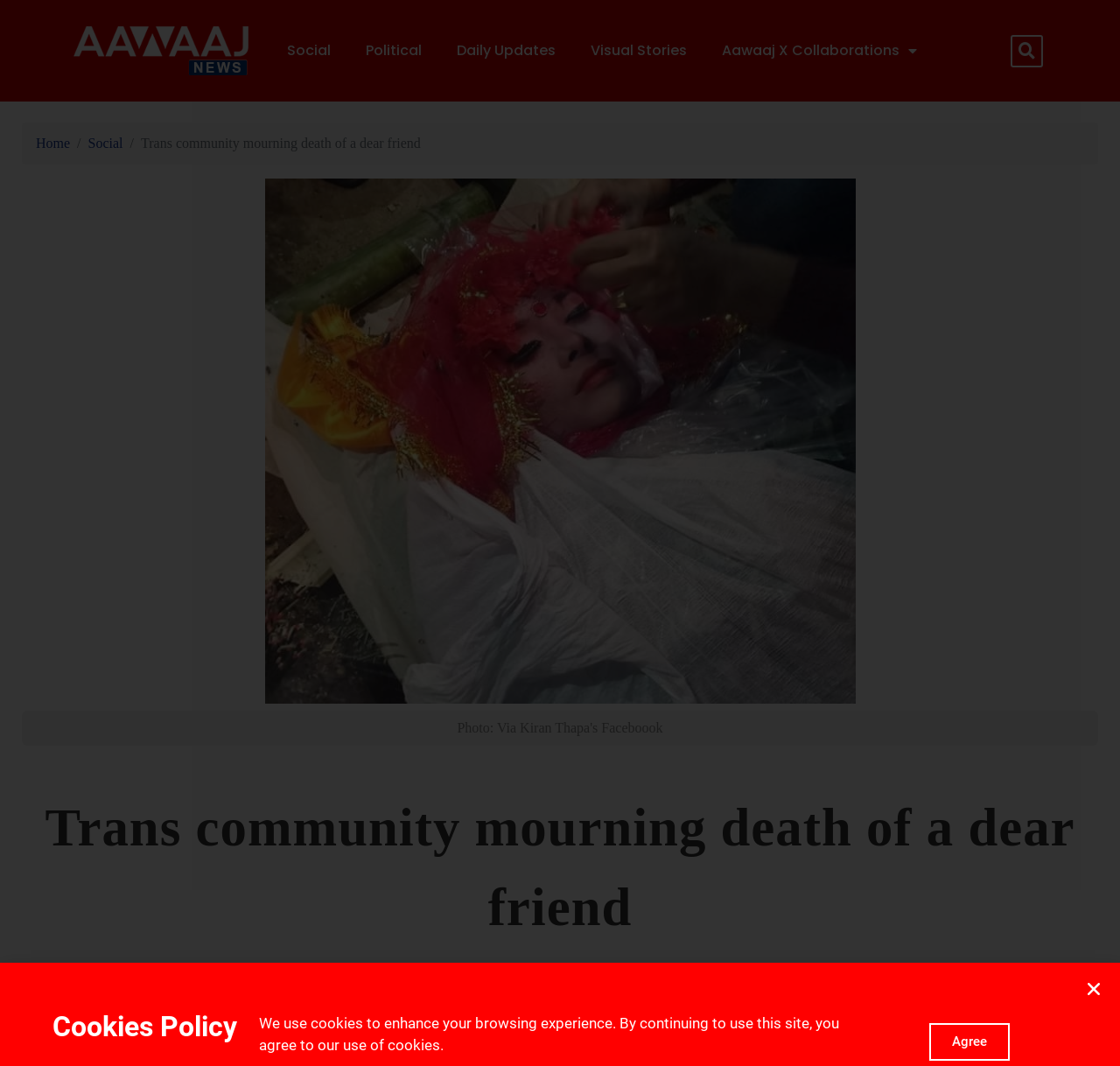Find and specify the bounding box coordinates that correspond to the clickable region for the instruction: "go to Home page".

[0.032, 0.127, 0.063, 0.141]